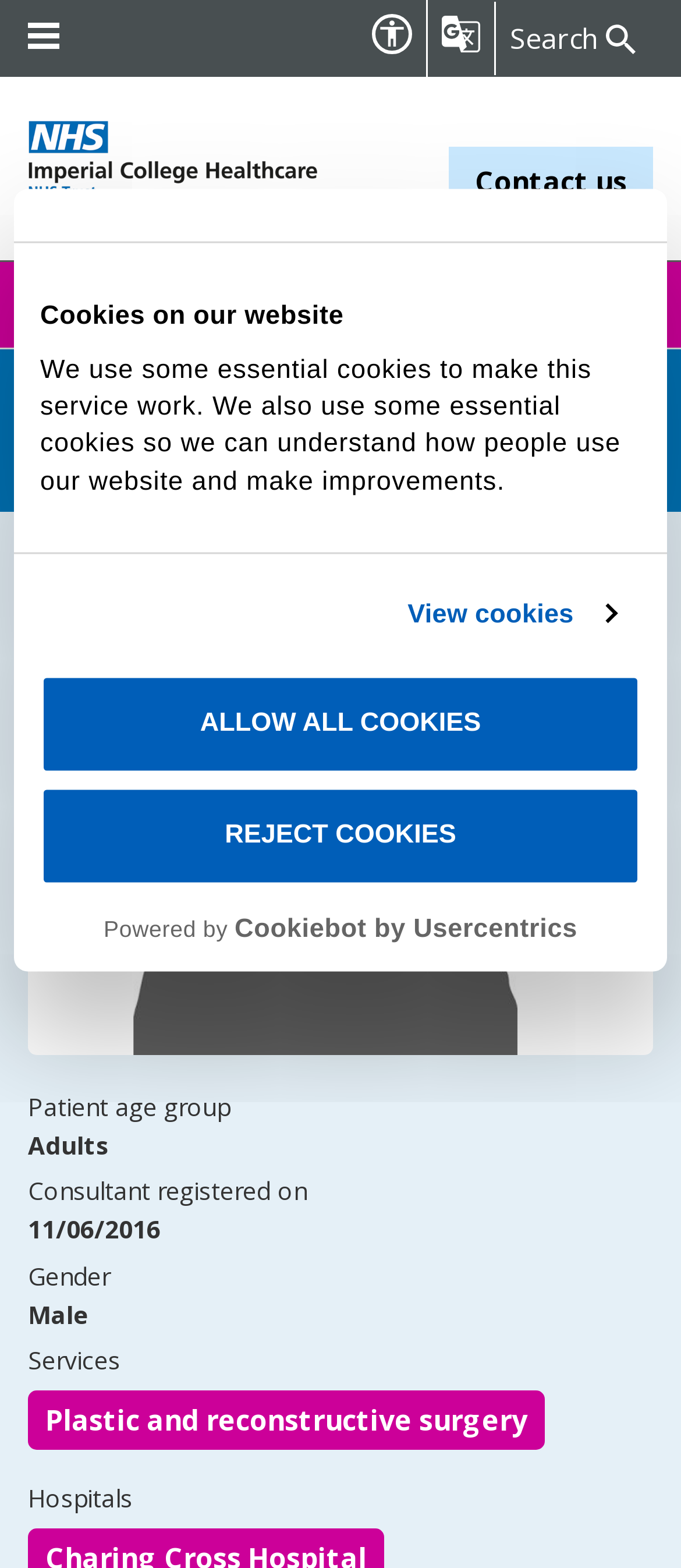Specify the bounding box coordinates for the region that must be clicked to perform the given instruction: "Translate the page".

[0.649, 0.015, 0.705, 0.039]